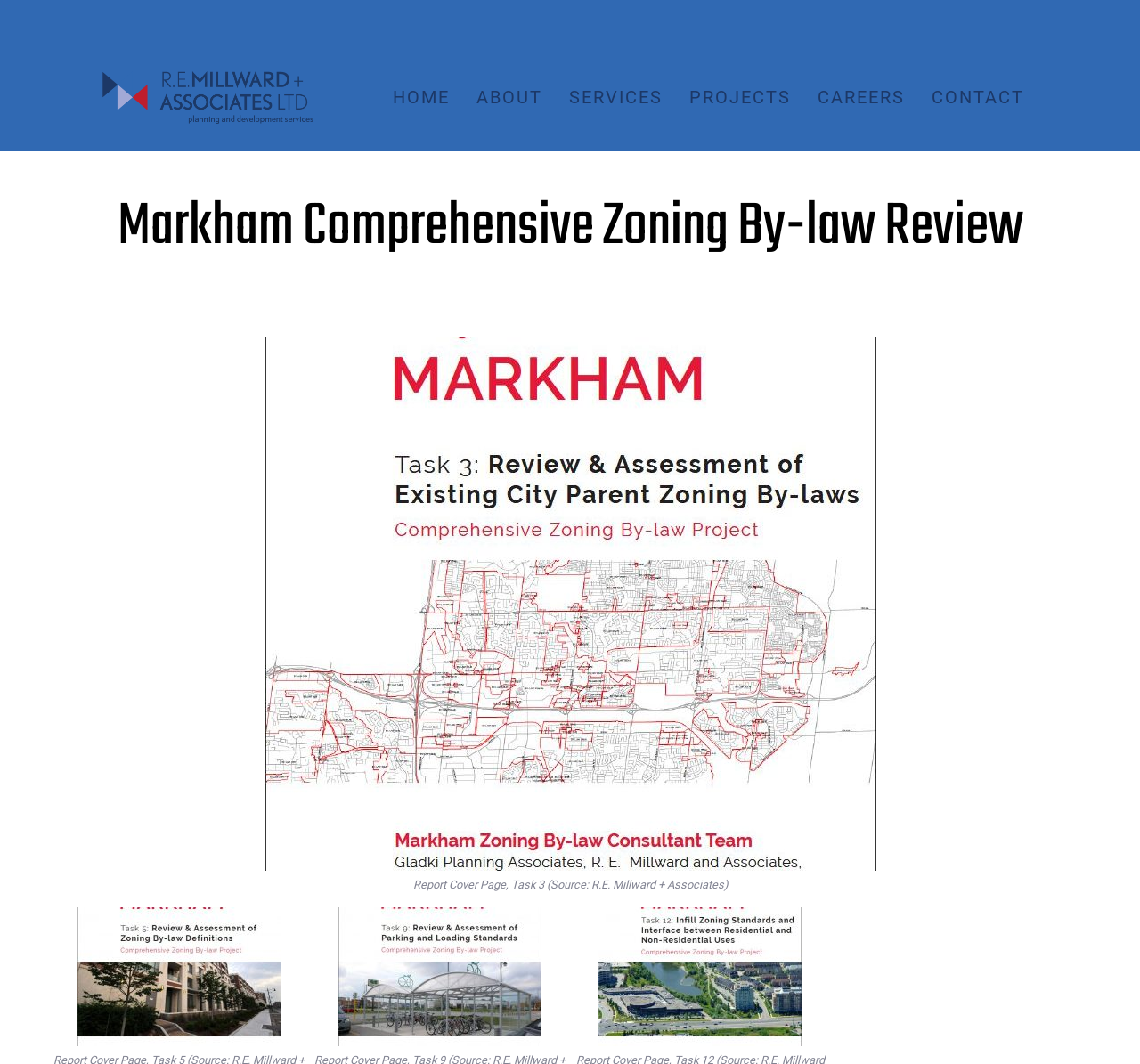Provide a brief response to the question using a single word or phrase: 
How many navigation links are there?

6